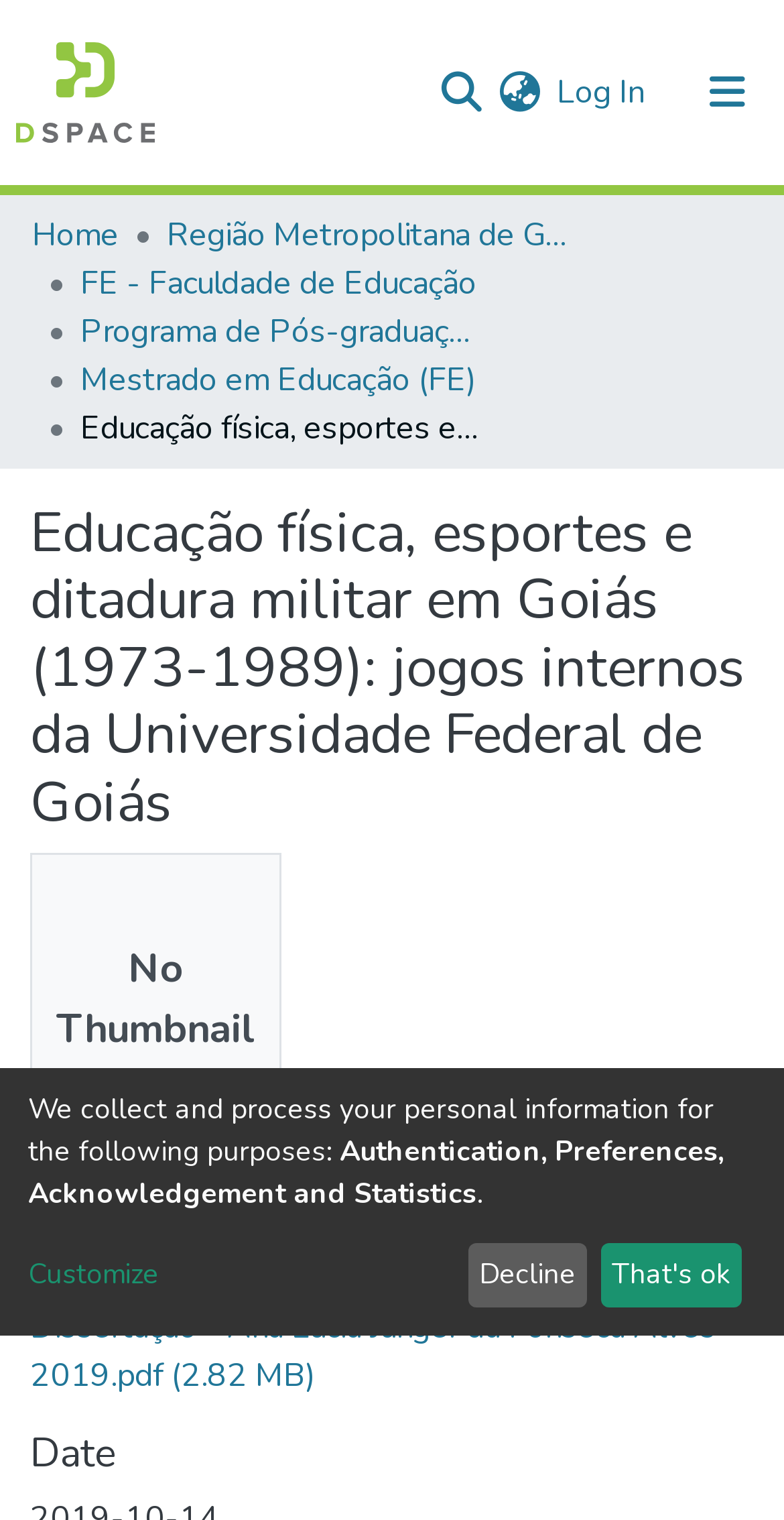What is the purpose of collecting personal information?
Please respond to the question with a detailed and informative answer.

I read the static text 'We collect and process your personal information for the following purposes:' and found that the purpose is mentioned as 'Authentication, Preferences, Acknowledgement and Statistics'.